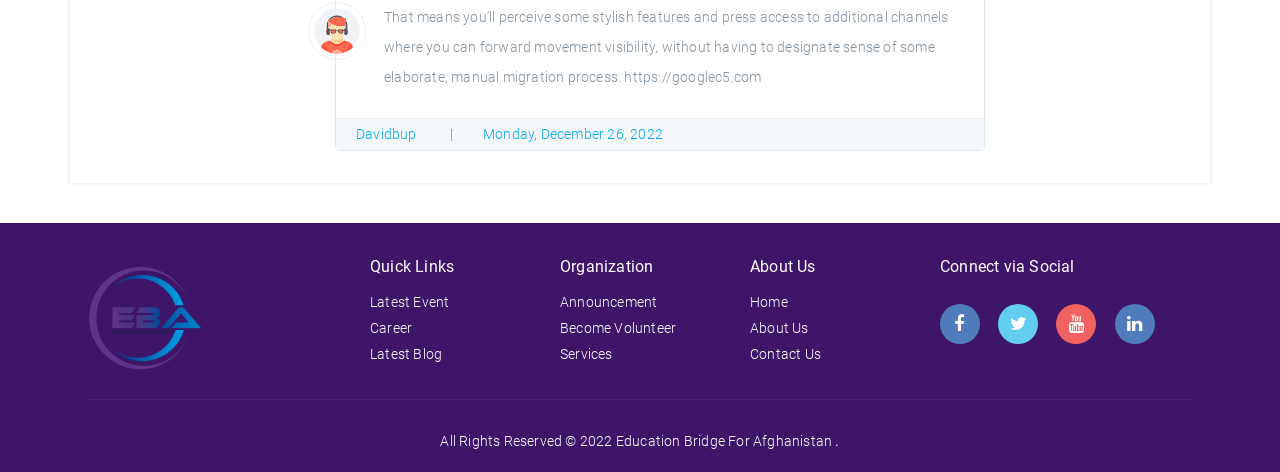What is the copyright year mentioned?
Based on the screenshot, give a detailed explanation to answer the question.

The copyright year is mentioned at the bottom of the webpage, where it is written as 'All Rights Reserved © 2022'.